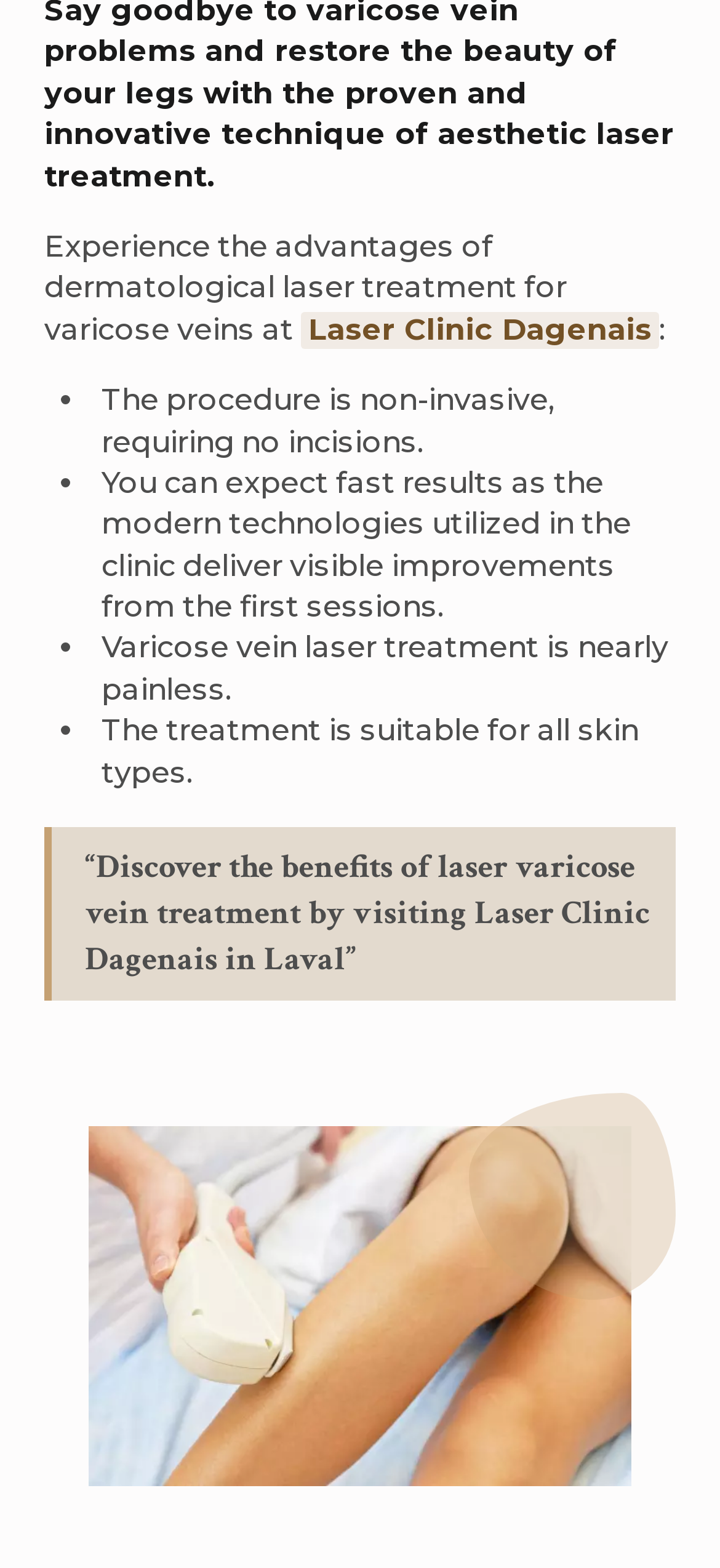Provide a brief response to the question below using a single word or phrase: 
What is the name of the clinic?

Laser Clinic Dagenais